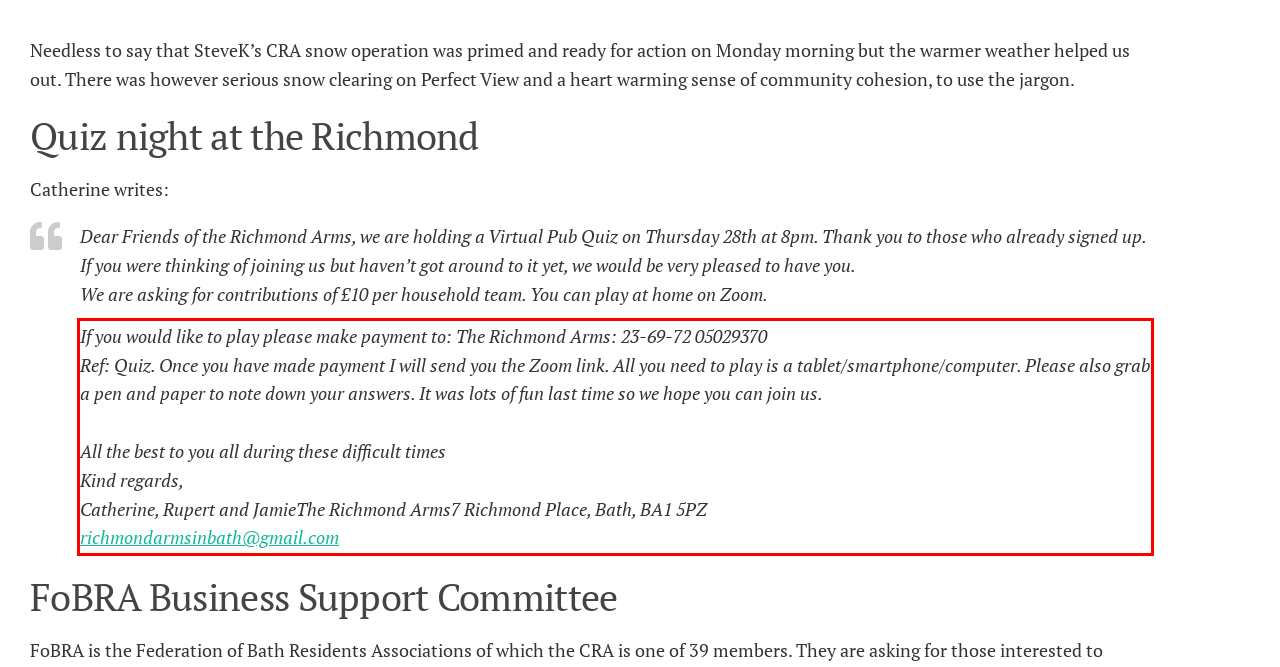Please analyze the screenshot of a webpage and extract the text content within the red bounding box using OCR.

If you would like to play please make payment to: The Richmond Arms: 23-69-72 05029370 Ref: Quiz. Once you have made payment I will send you the Zoom link. All you need to play is a tablet/smartphone/computer. Please also grab a pen and paper to note down your answers. It was lots of fun last time so we hope you can join us. All the best to you all during these difficult times Kind regards, Catherine, Rupert and JamieThe Richmond Arms7 Richmond Place, Bath, BA1 5PZ richmondarmsinbath@gmail.com